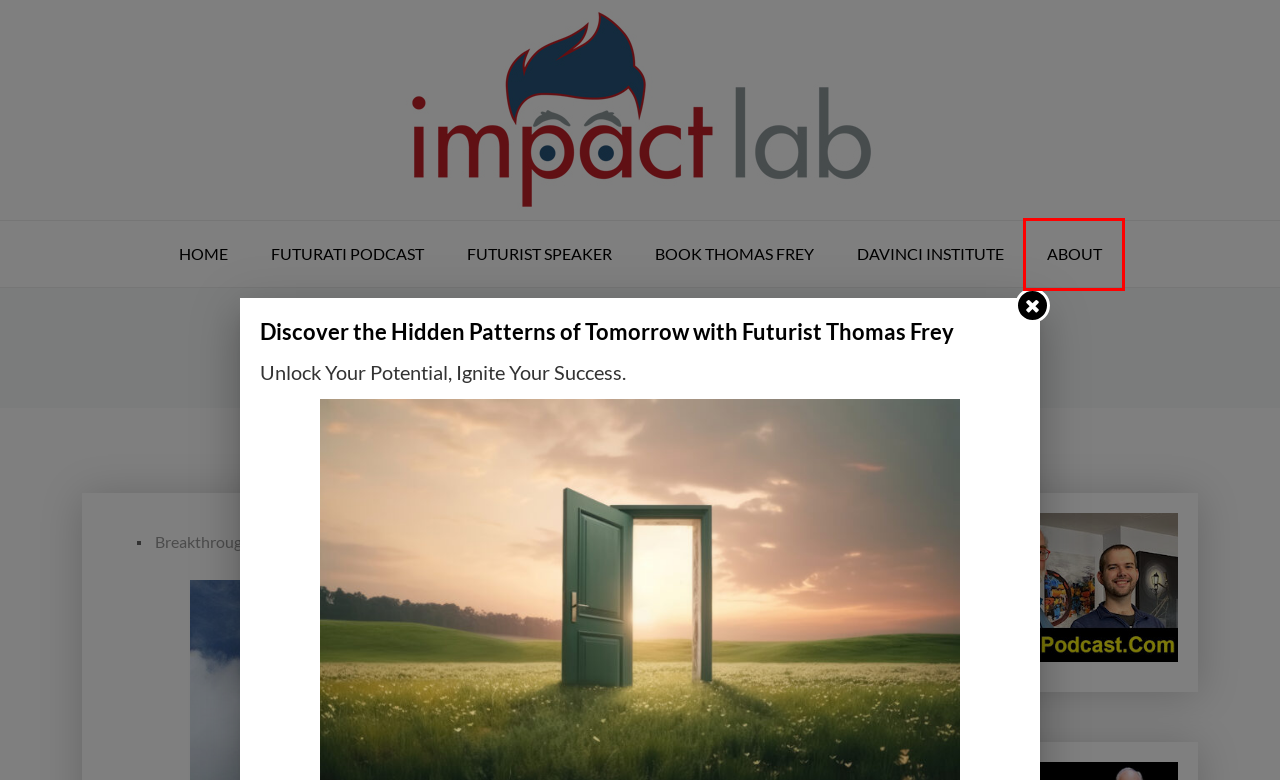Look at the screenshot of a webpage, where a red bounding box highlights an element. Select the best description that matches the new webpage after clicking the highlighted element. Here are the candidates:
A. Thomas Frey - Architect of the Future - Futurist Speaker
B. Music – Impact Lab
C. Crazy Stuff – Impact Lab
D. Current Events – Impact Lab
E. Historical Perspectives – Impact Lab
F. Home - Futurati Podcast
G. About – Impact Lab
H. Breakthrough Thinking – Impact Lab

G